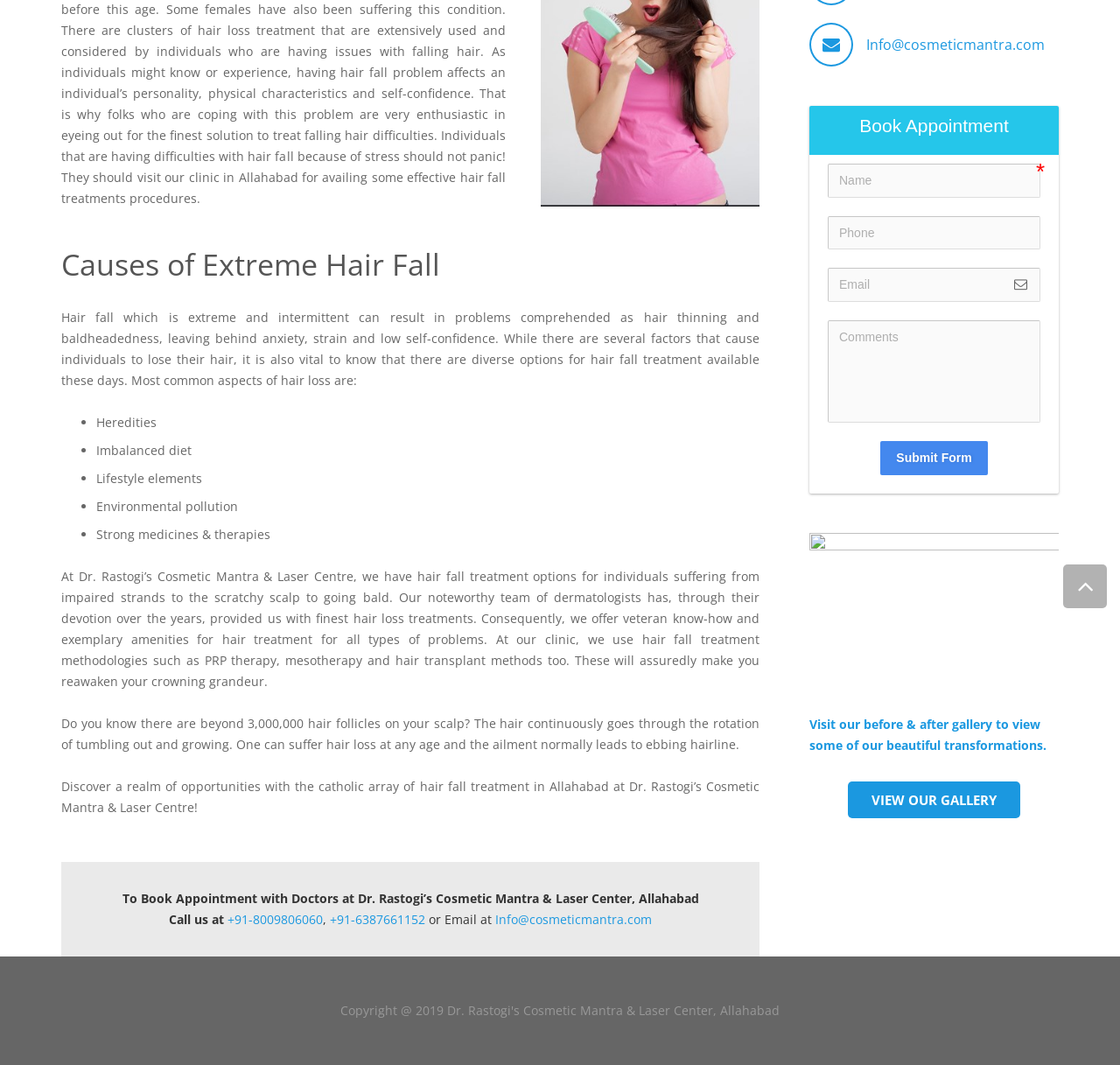Determine the bounding box coordinates of the UI element that matches the following description: "name="field9" placeholder="Comments"". The coordinates should be four float numbers between 0 and 1 in the format [left, top, right, bottom].

[0.739, 0.301, 0.929, 0.397]